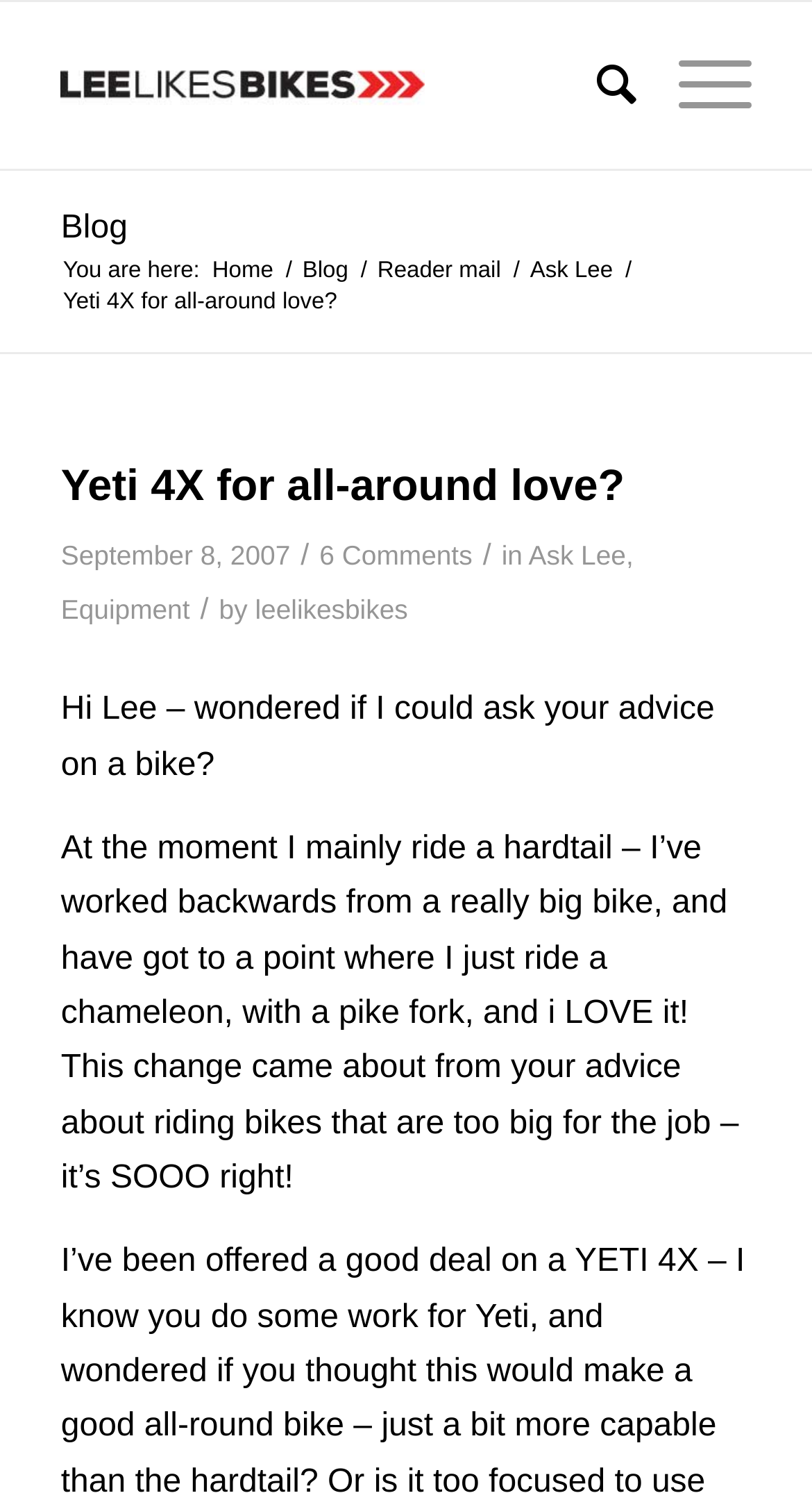Can you find the bounding box coordinates for the element that needs to be clicked to execute this instruction: "Check the '6 Comments' section"? The coordinates should be given as four float numbers between 0 and 1, i.e., [left, top, right, bottom].

[0.393, 0.358, 0.582, 0.378]